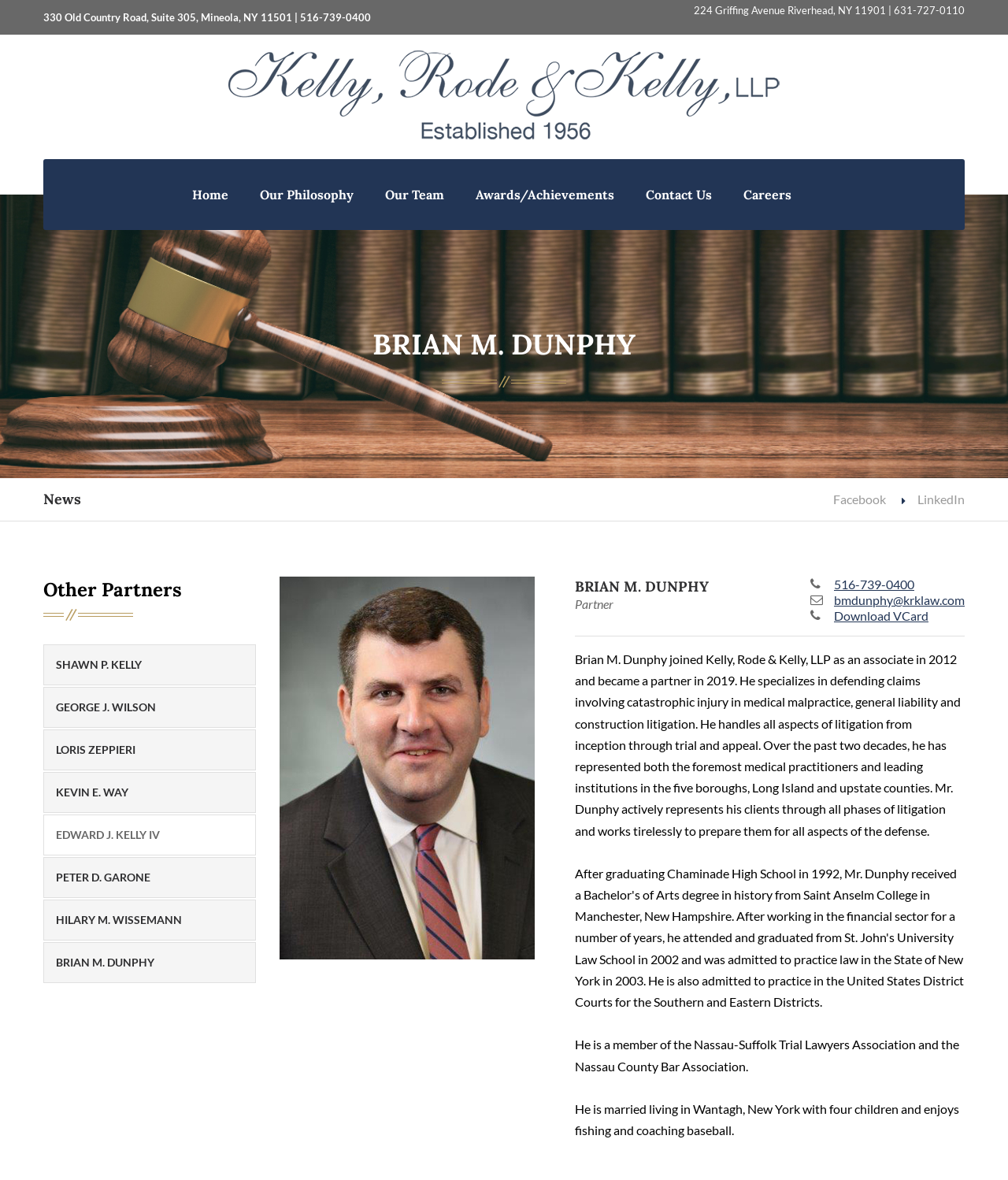Determine the bounding box coordinates of the area to click in order to meet this instruction: "Click the Home link".

[0.183, 0.148, 0.234, 0.182]